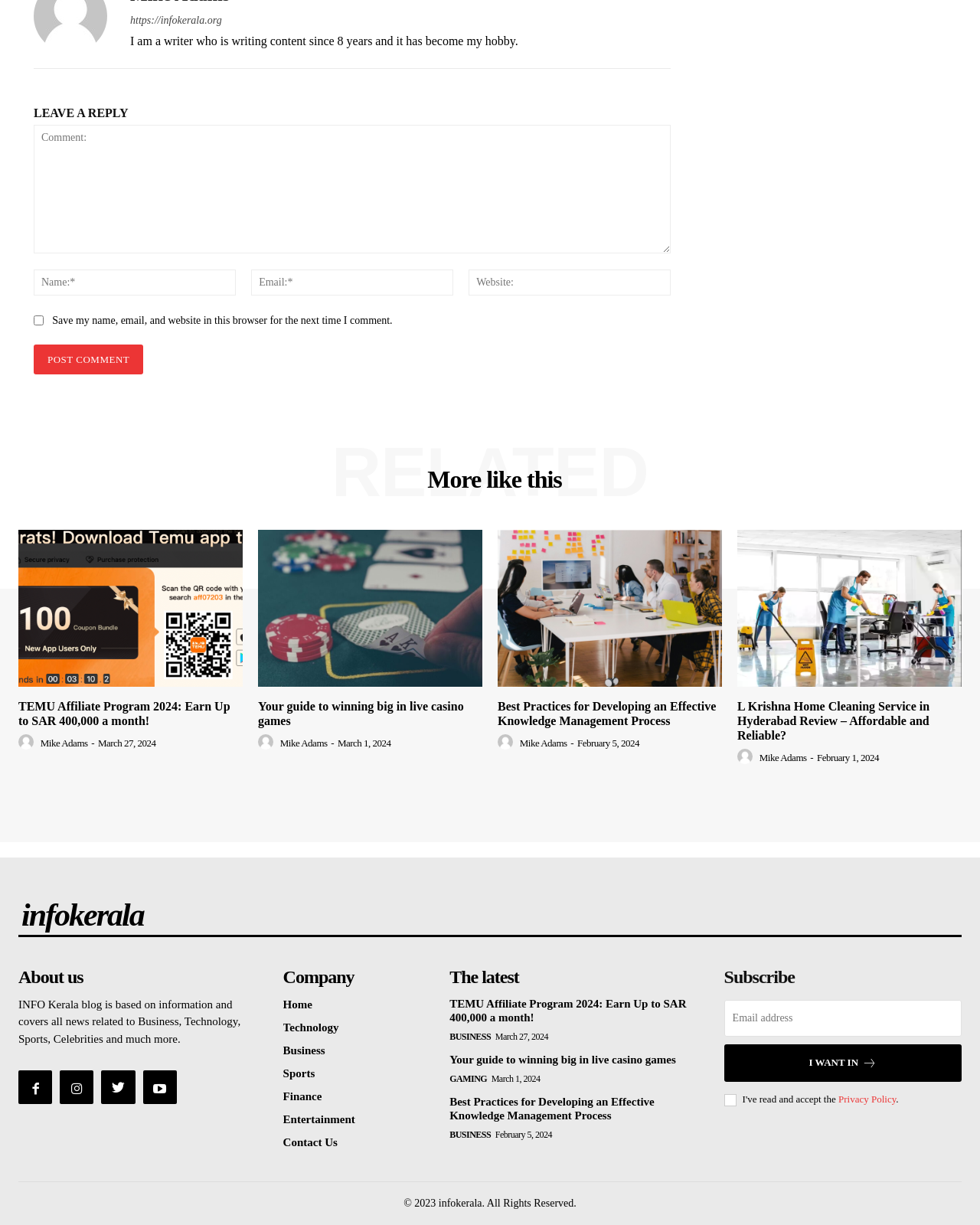What is the date of the article 'Your guide to winning big in live casino games'?
Can you give a detailed and elaborate answer to the question?

The date of the article is mentioned below the article title, which is 'March 1, 2024'.